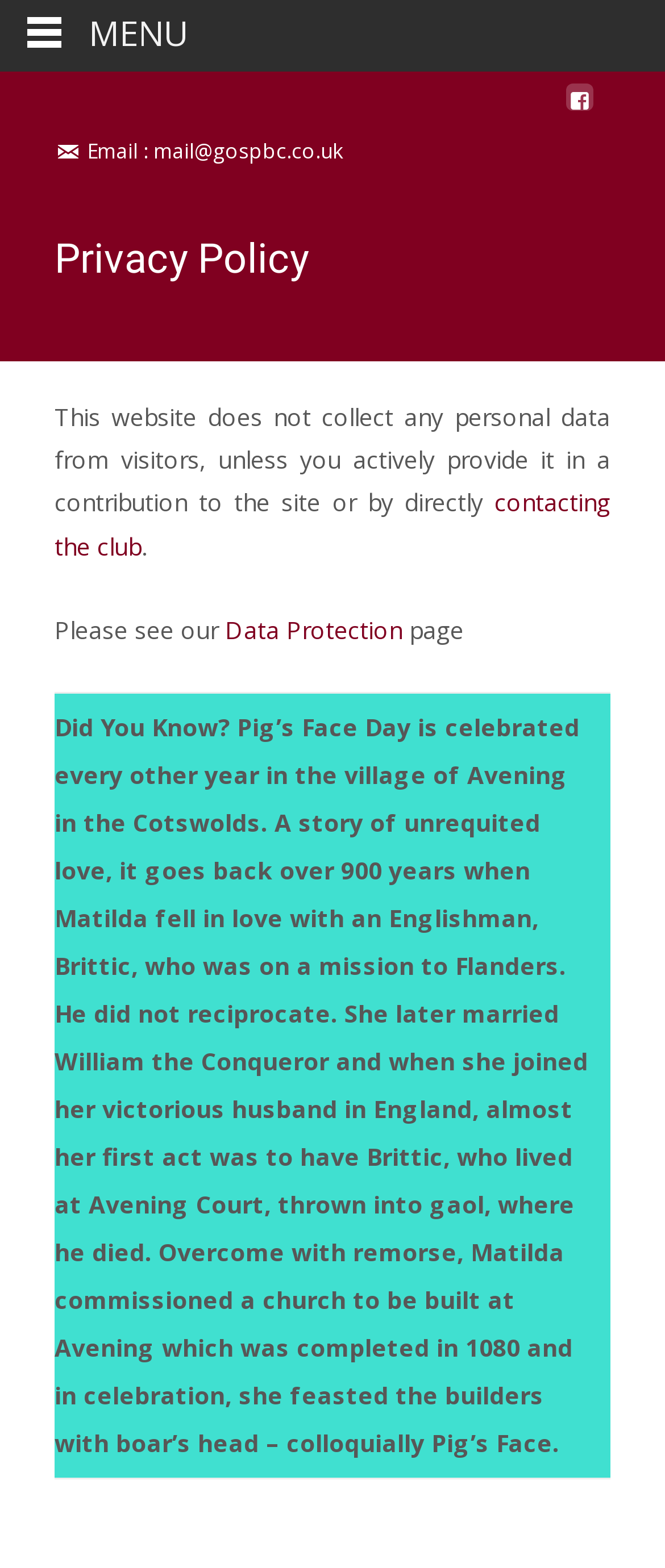Using the information in the image, could you please answer the following question in detail:
What is the email address of the Gloucestershire Old Spots Pig Breeders Club?

I found the email address by looking at the static text element that says 'Email : mail@gospbc.co.uk'.